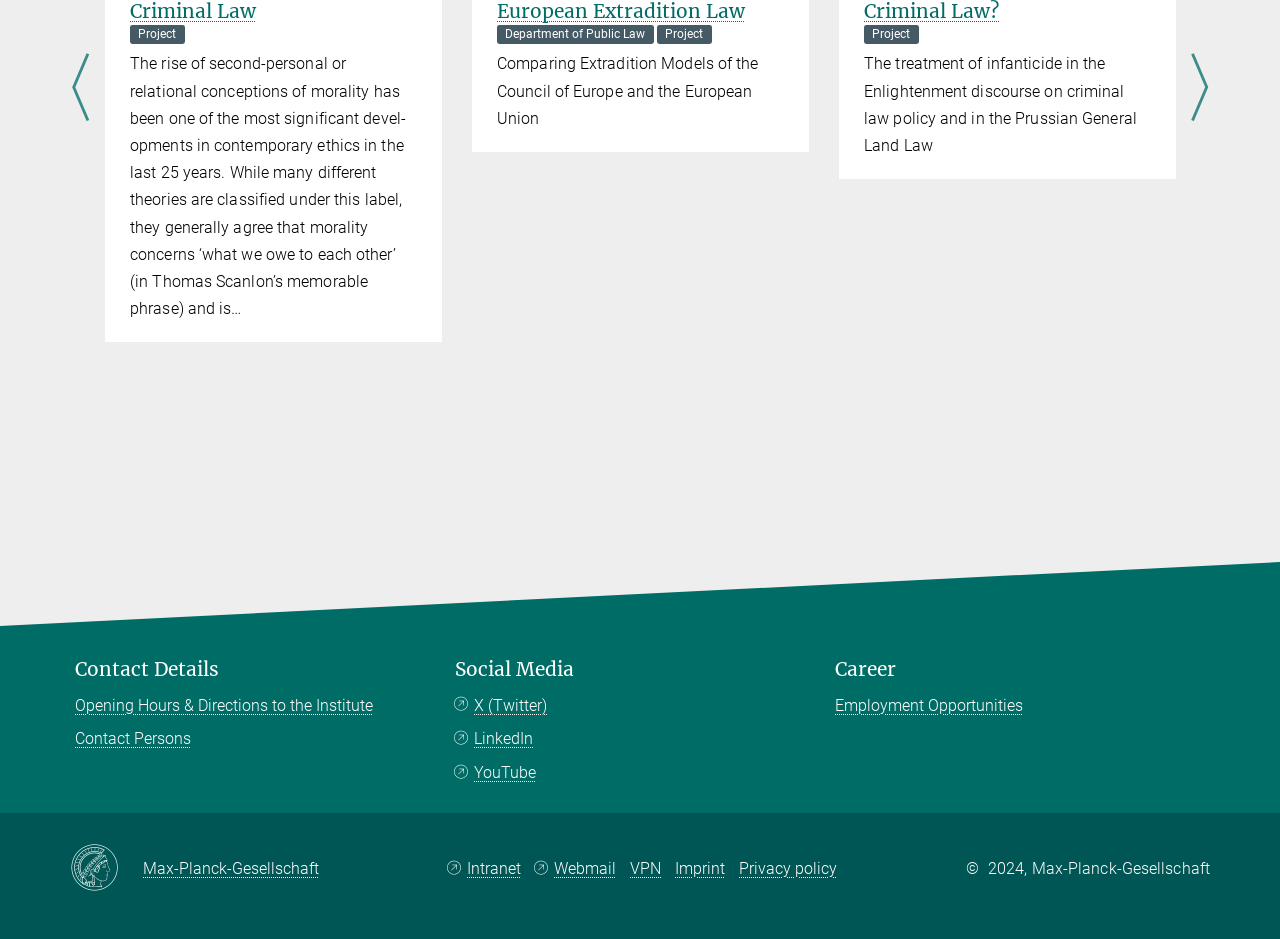What is the main topic of the webpage?
Please answer using one word or phrase, based on the screenshot.

Morality and ethics